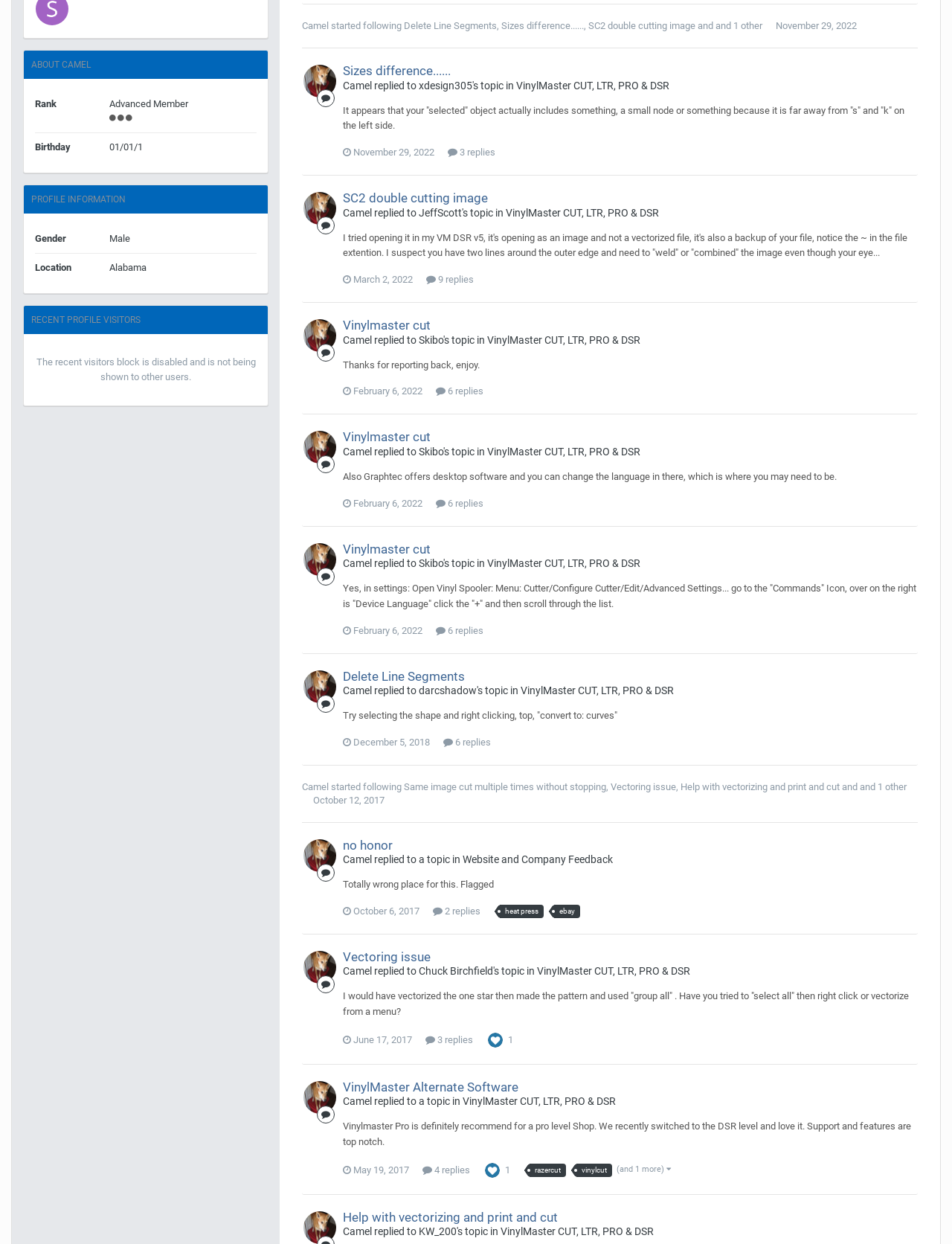Based on the provided description, "Camel", find the bounding box of the corresponding UI element in the screenshot.

[0.317, 0.016, 0.345, 0.025]